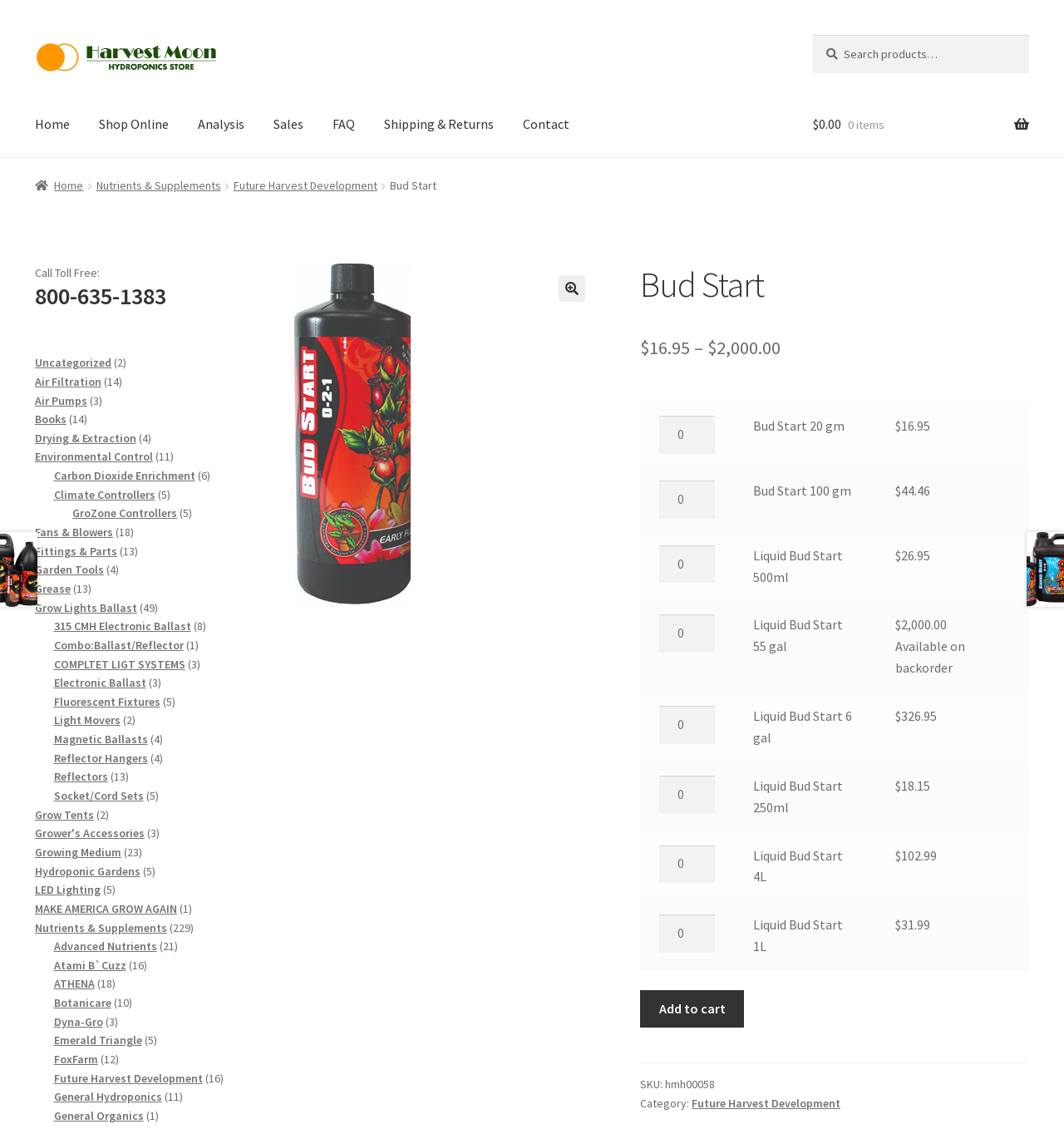Please find the bounding box coordinates of the element that you should click to achieve the following instruction: "Select product quantity". The coordinates should be presented as four float numbers between 0 and 1: [left, top, right, bottom].

[0.619, 0.368, 0.672, 0.402]